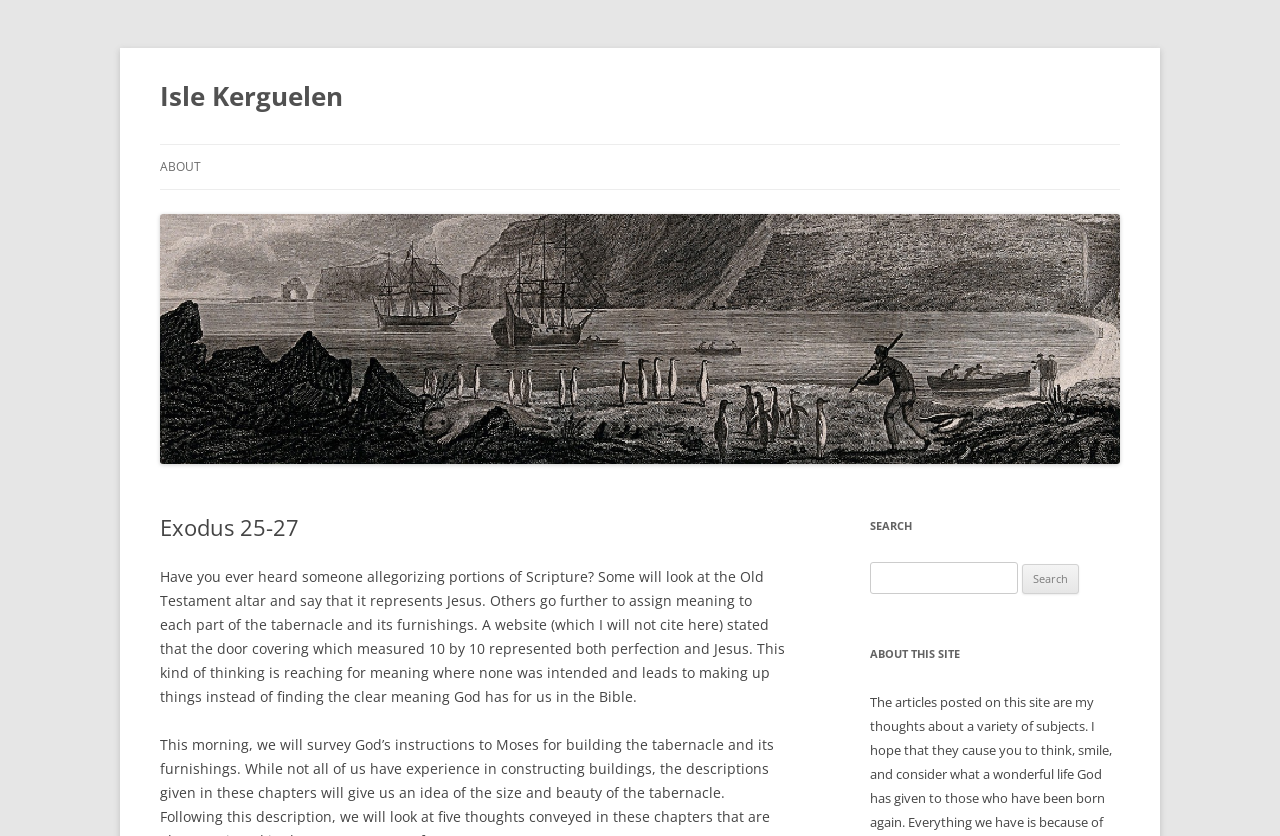What is the theme of the website?
Please answer the question as detailed as possible.

The theme of the website appears to be biblical studies, as evidenced by the topic of the article and the language used, which suggests a focus on interpreting and understanding the Bible.